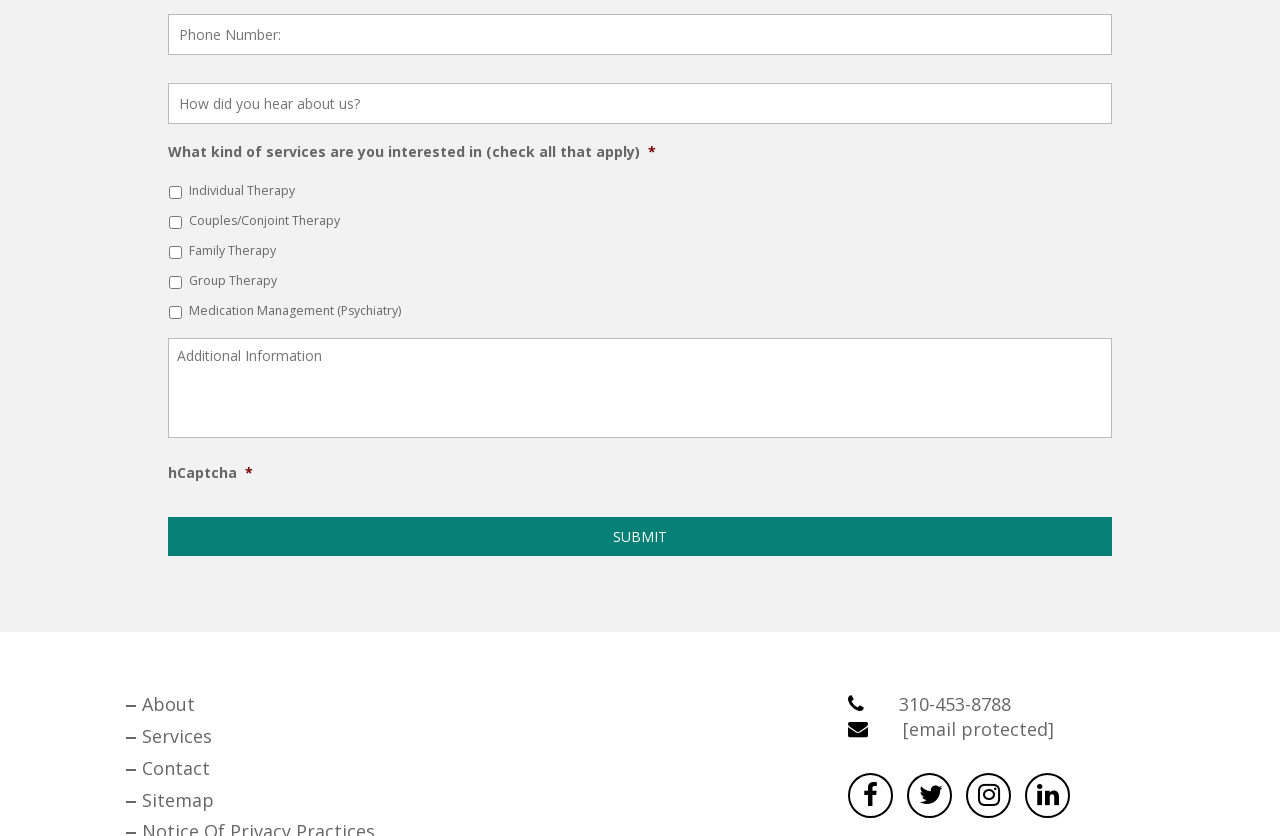Determine the bounding box coordinates of the clickable region to carry out the instruction: "Visit About JD.com".

None